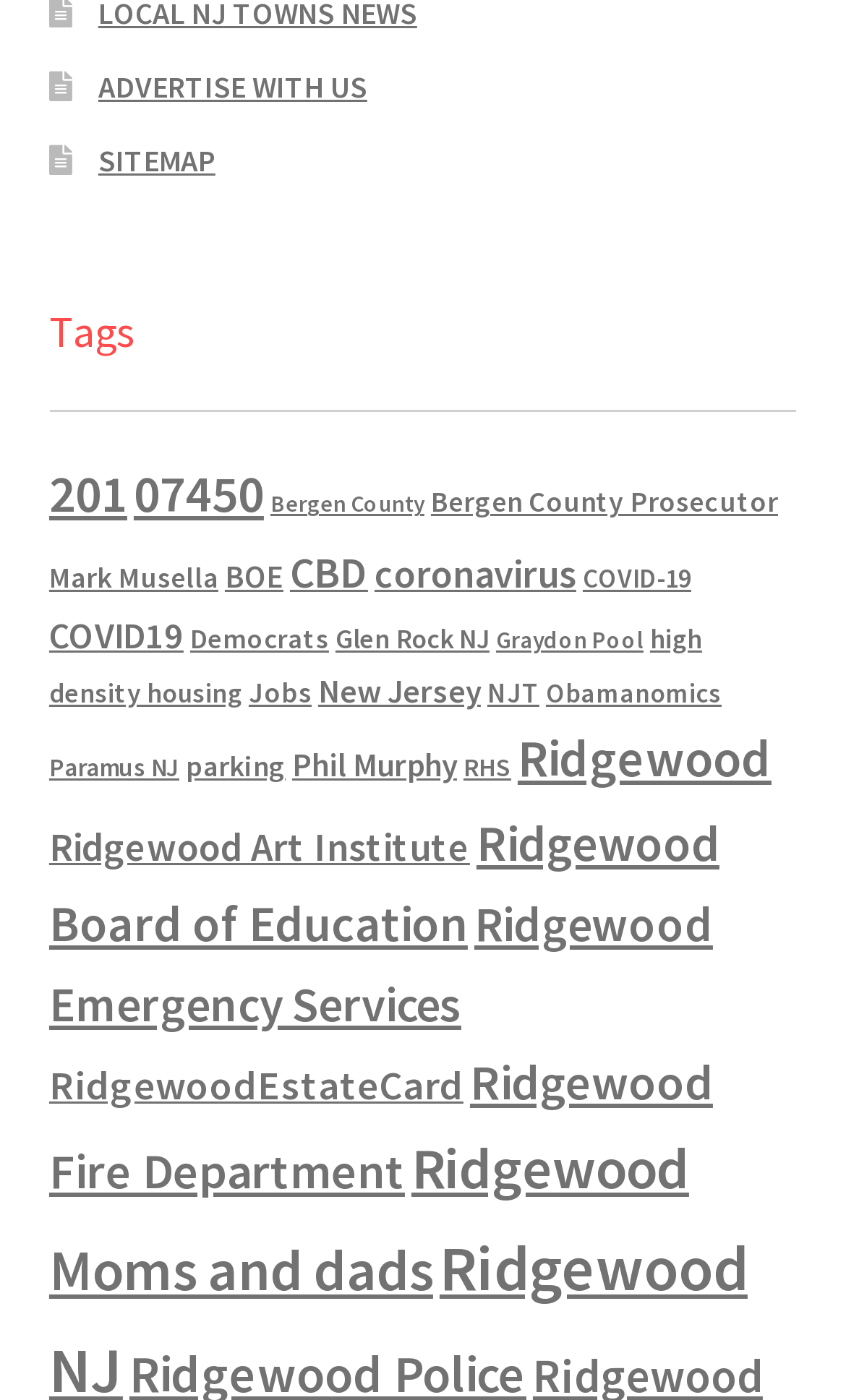What is the common theme among the links on the webpage?
Craft a detailed and extensive response to the question.

The links on the webpage all appear to be related to Ridgewood, covering various topics such as news, events, organizations, and locations, indicating that the webpage is a hub for information about Ridgewood.